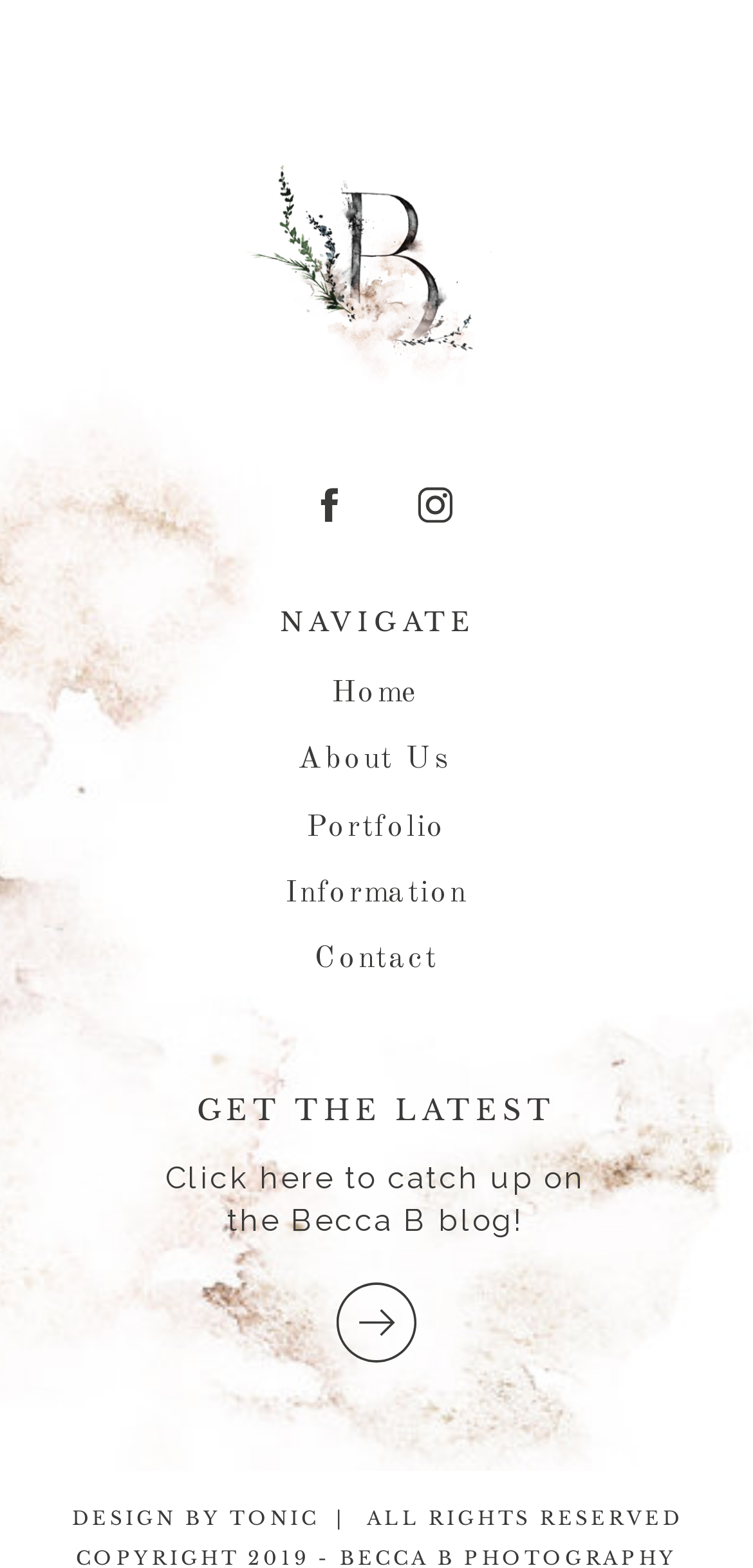Identify the bounding box coordinates of the section to be clicked to complete the task described by the following instruction: "Click on Contact". The coordinates should be four float numbers between 0 and 1, formatted as [left, top, right, bottom].

[0.357, 0.599, 0.643, 0.625]